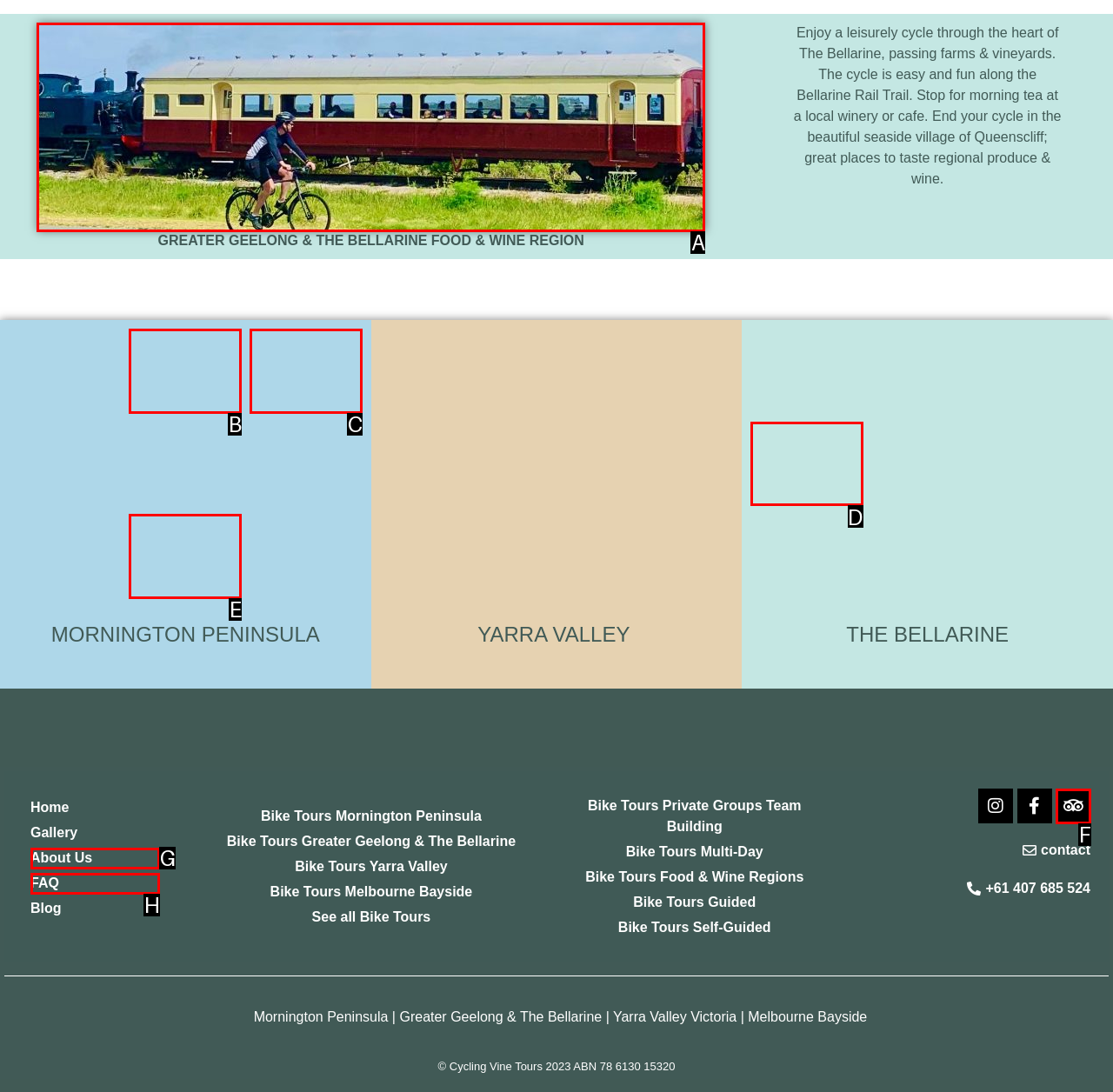Select the HTML element that matches the description: aria-label="tasting wine a stonier winery"
Respond with the letter of the correct choice from the given options directly.

E